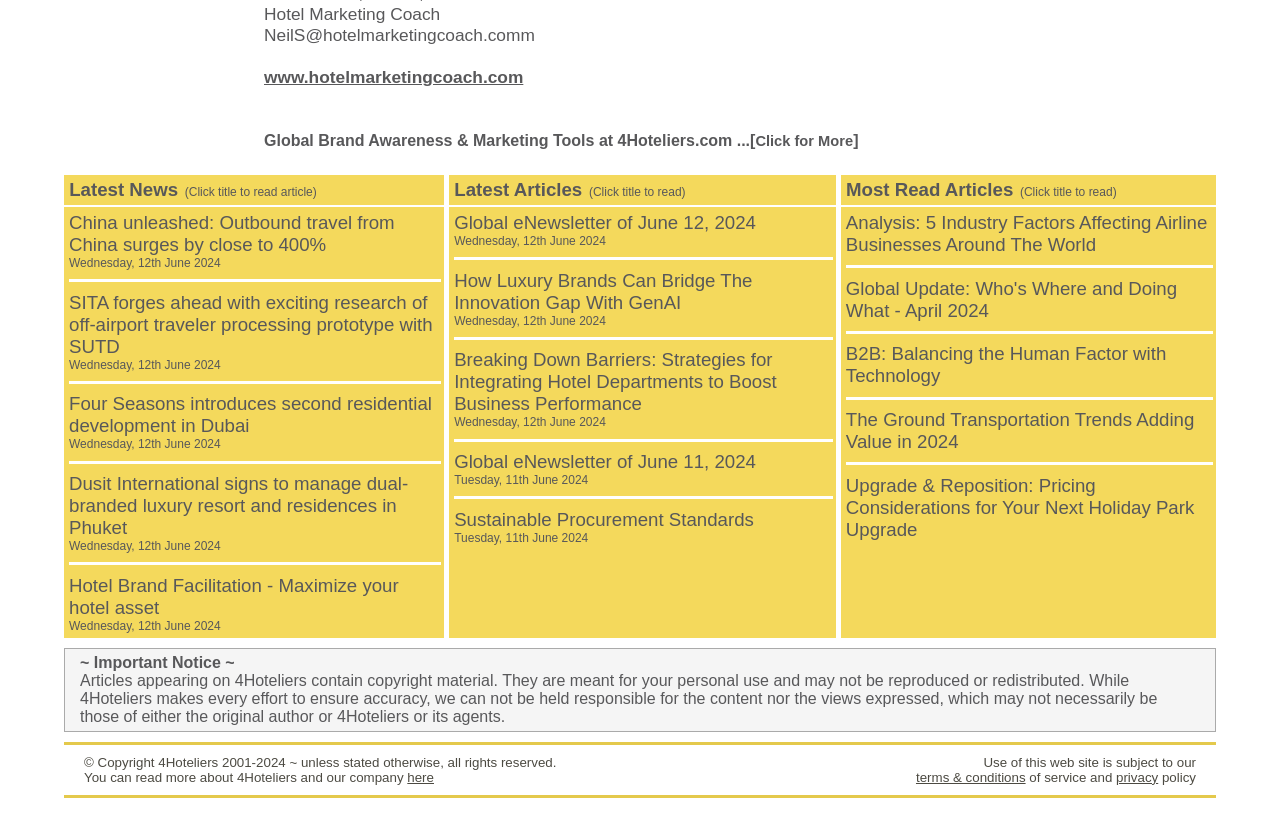Determine the bounding box for the UI element as described: "terms & conditions". The coordinates should be represented as four float numbers between 0 and 1, formatted as [left, top, right, bottom].

[0.716, 0.929, 0.801, 0.948]